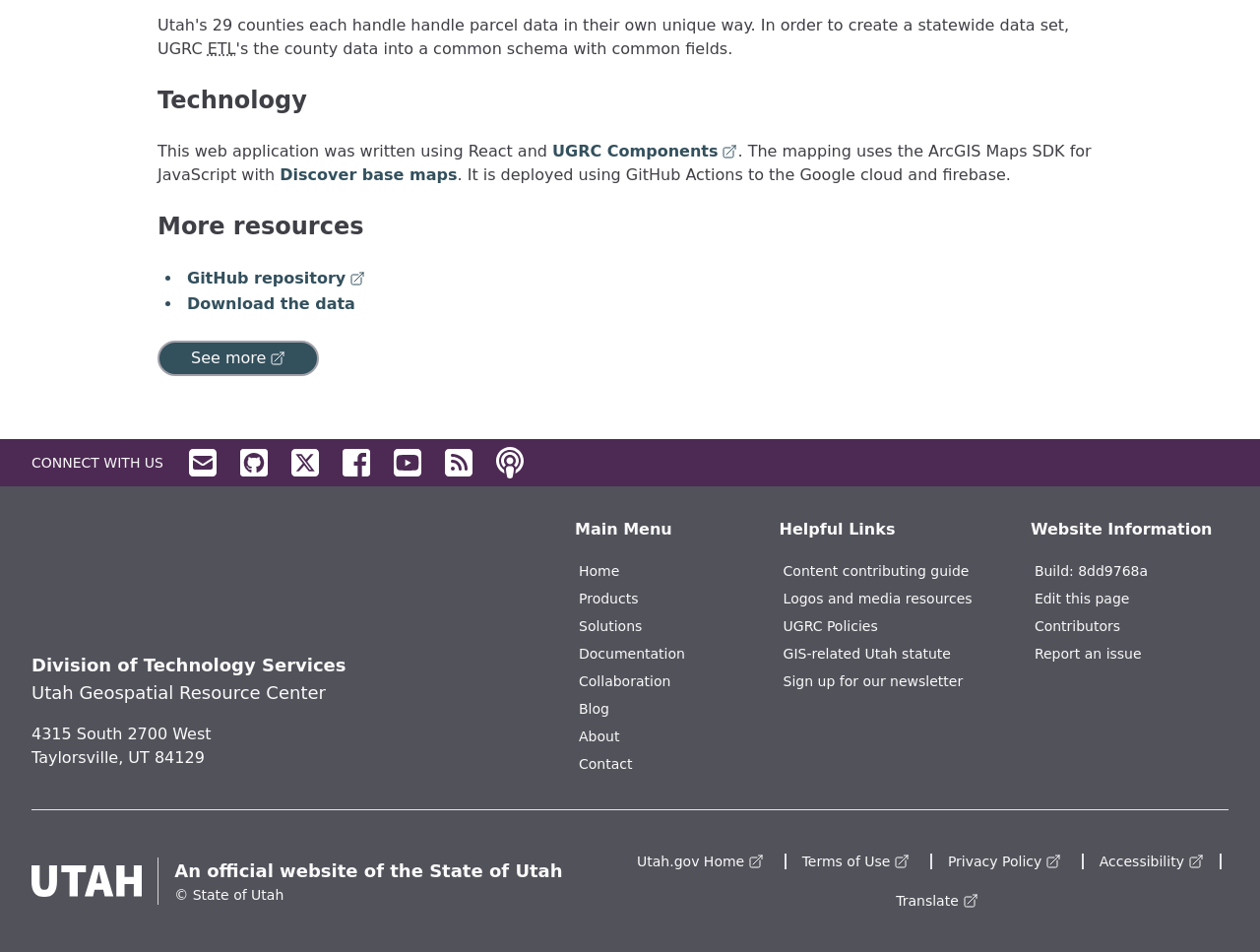Find the bounding box coordinates of the clickable area required to complete the following action: "Click on the 'See more' button".

[0.125, 0.358, 0.253, 0.395]